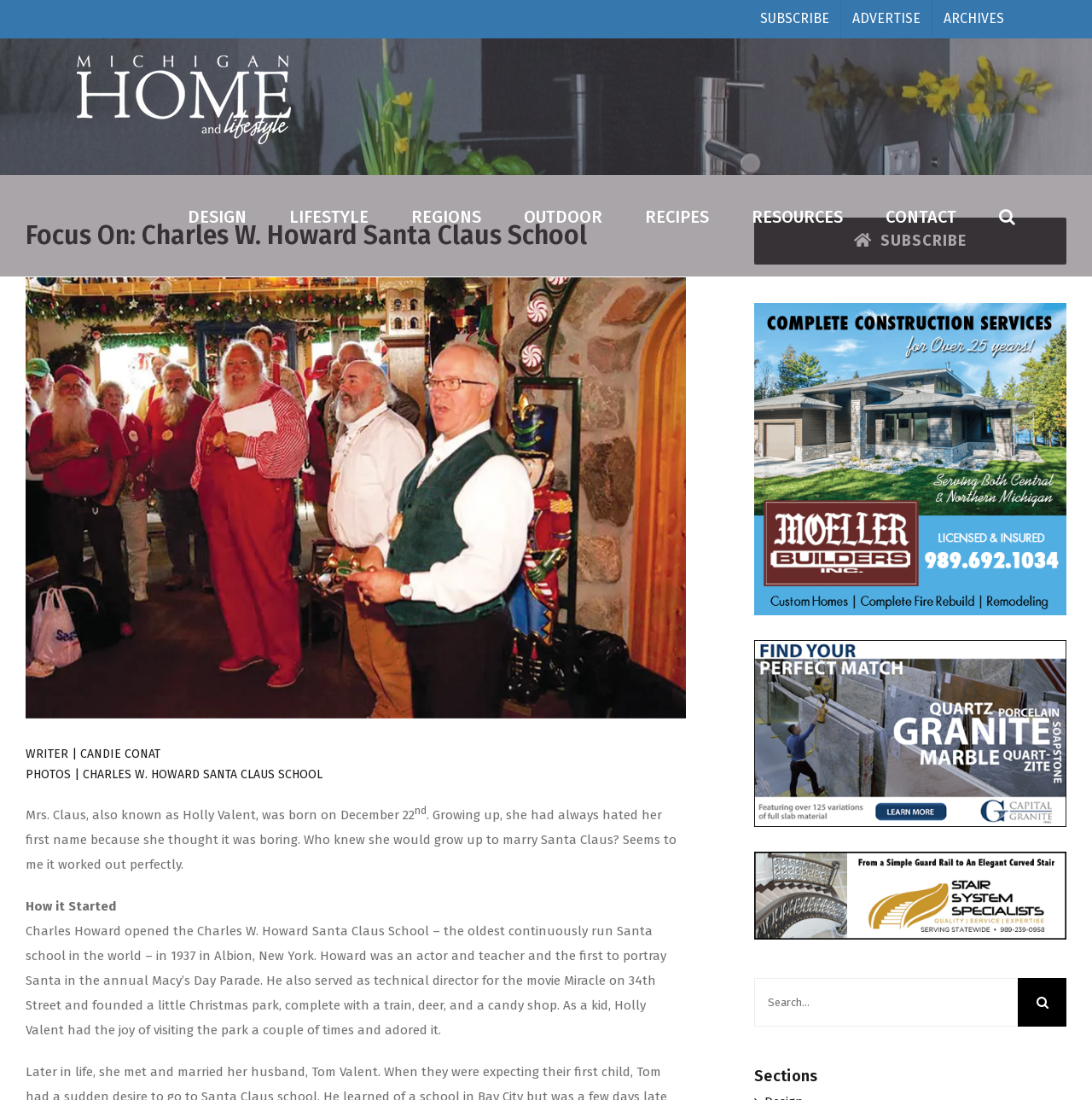Using the description "CONTACT", locate and provide the bounding box of the UI element.

[0.811, 0.143, 0.876, 0.251]